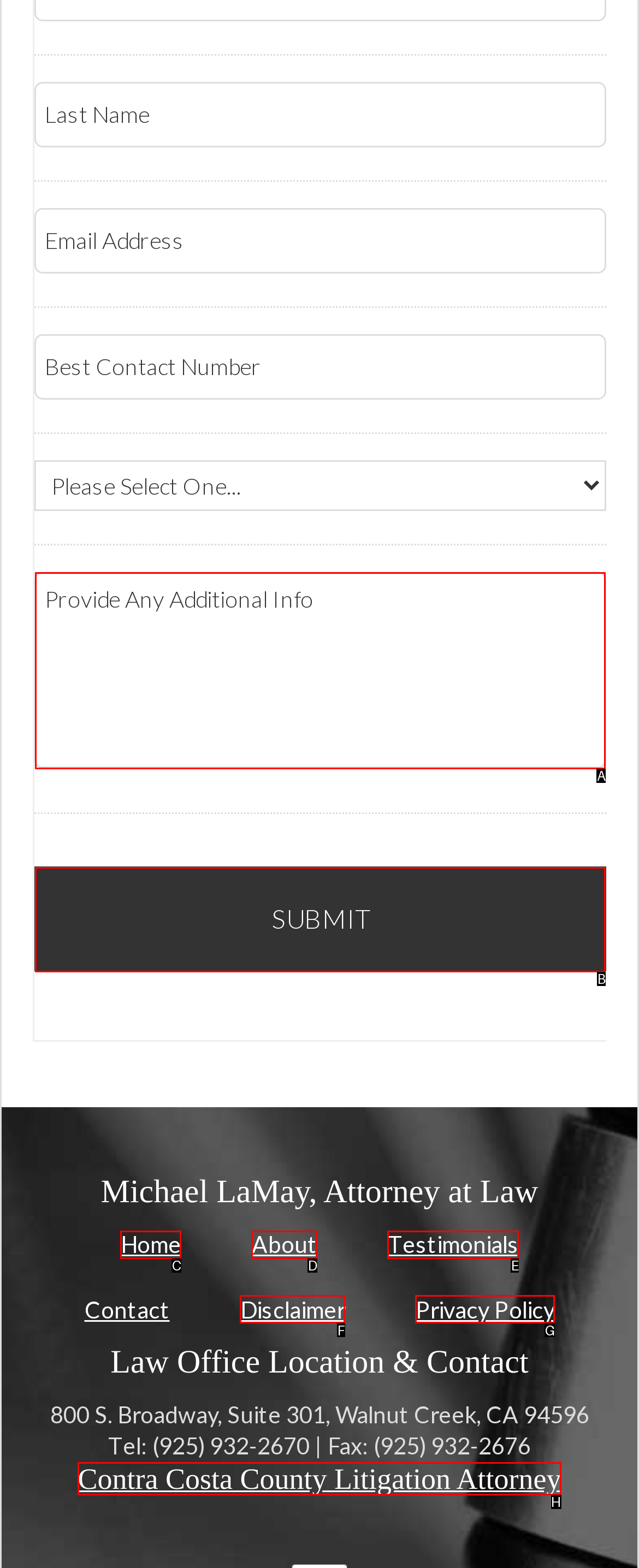Identify the HTML element that matches the description: Home
Respond with the letter of the correct option.

C